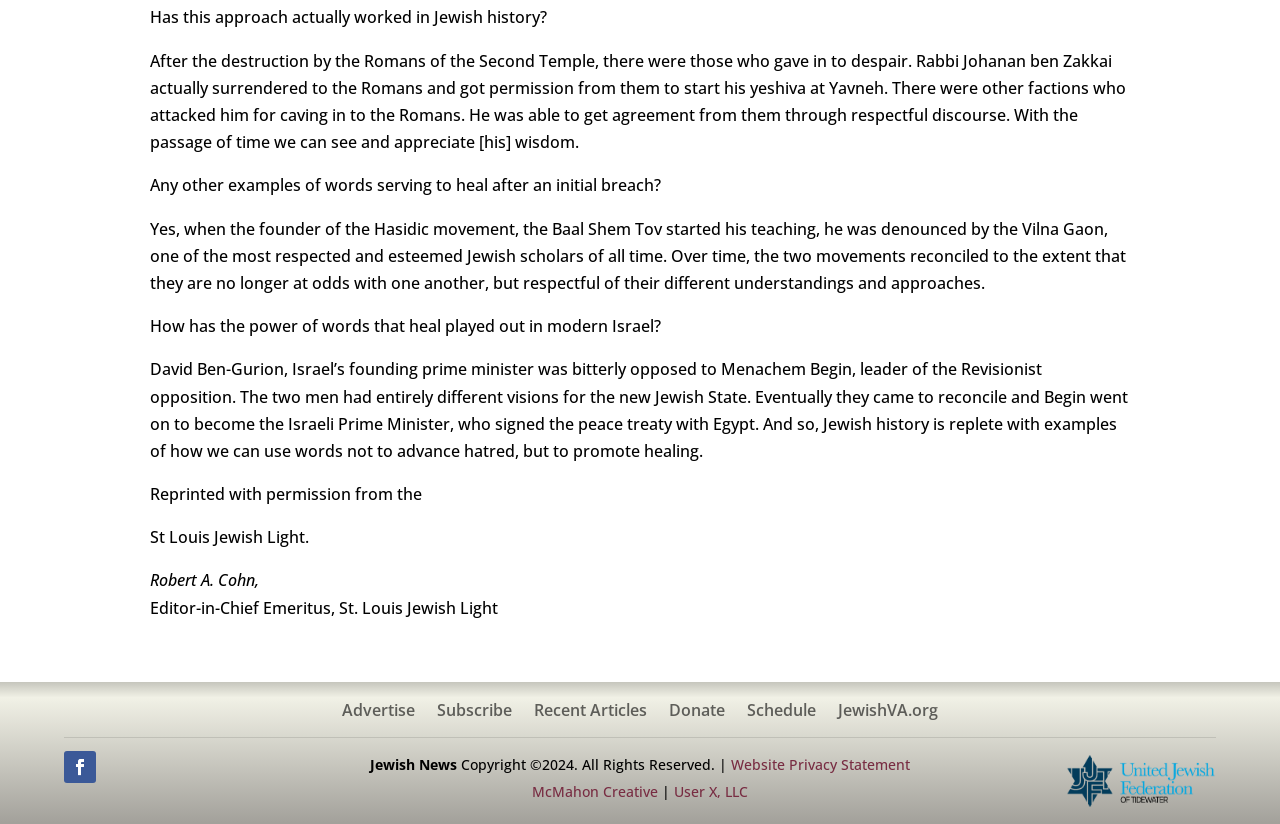What is the position of Robert A. Cohn in the St. Louis Jewish Light?
Based on the visual content, answer with a single word or a brief phrase.

Editor-in-Chief Emeritus